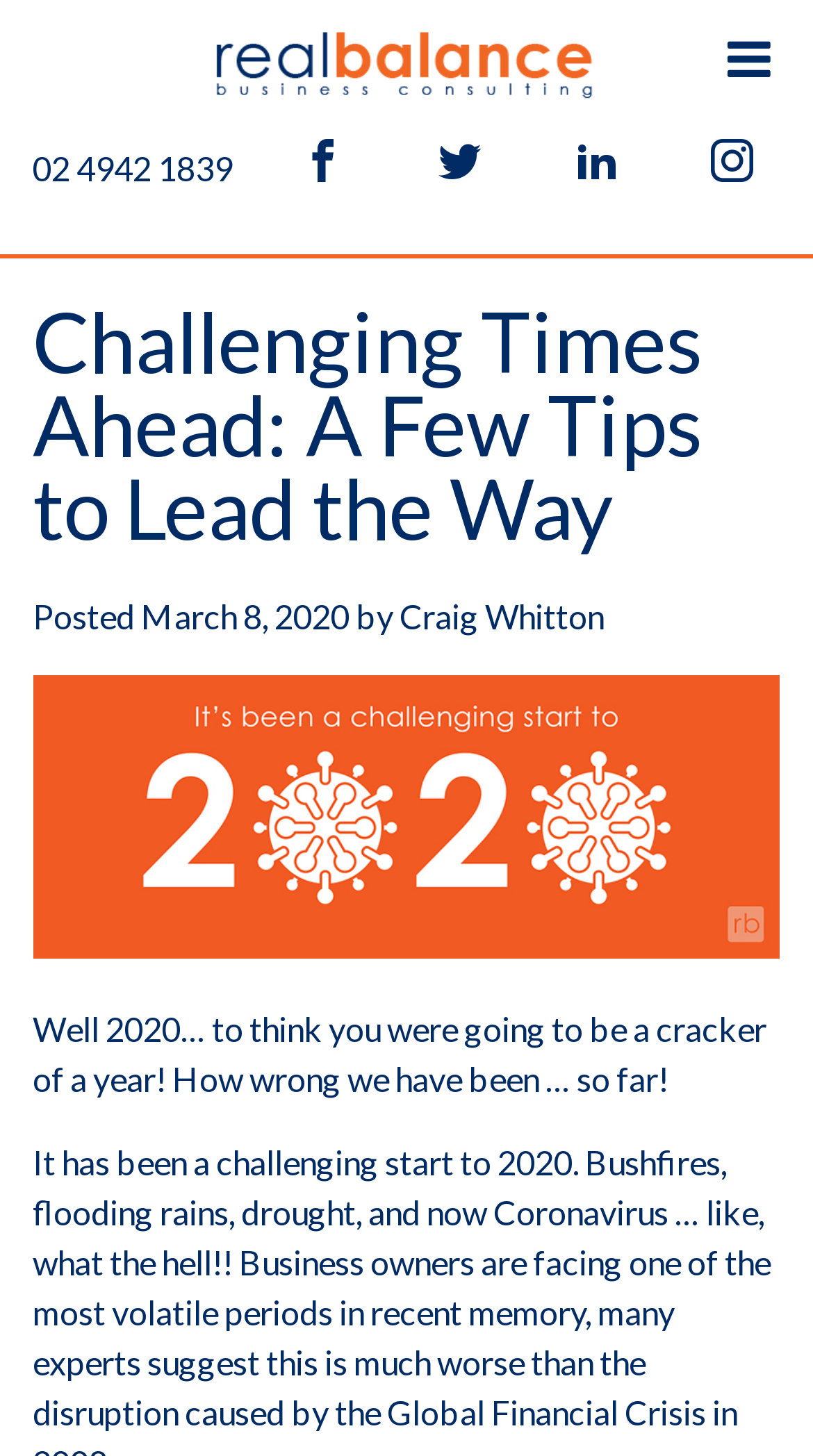Construct a comprehensive description capturing every detail on the webpage.

The webpage is about "Real Balance" and discusses "Challenging Times Ahead" with tips to lead the way. At the top, there is a link to "Real Balance" taking up most of the width. Below it, there is a phone number "02 4942 1839" on the left side, followed by four social media links ("f", "t", "i", and "I") aligned horizontally. 

Underneath these elements, there is a header section that spans the full width. It contains the title "Challenging Times Ahead: A Few Tips to Lead the Way" in a larger font, followed by the text "Posted" and the date "March 8, 2020" on the same line. The author's name, "Craig Whitton", is mentioned on the right side of the same line.

The main content of the webpage starts below the header section, with a paragraph of text that begins with "Well 2020… to think you were going to be a cracker of a year! How wrong we have been … so far!". This paragraph takes up most of the width and is positioned near the top half of the webpage.